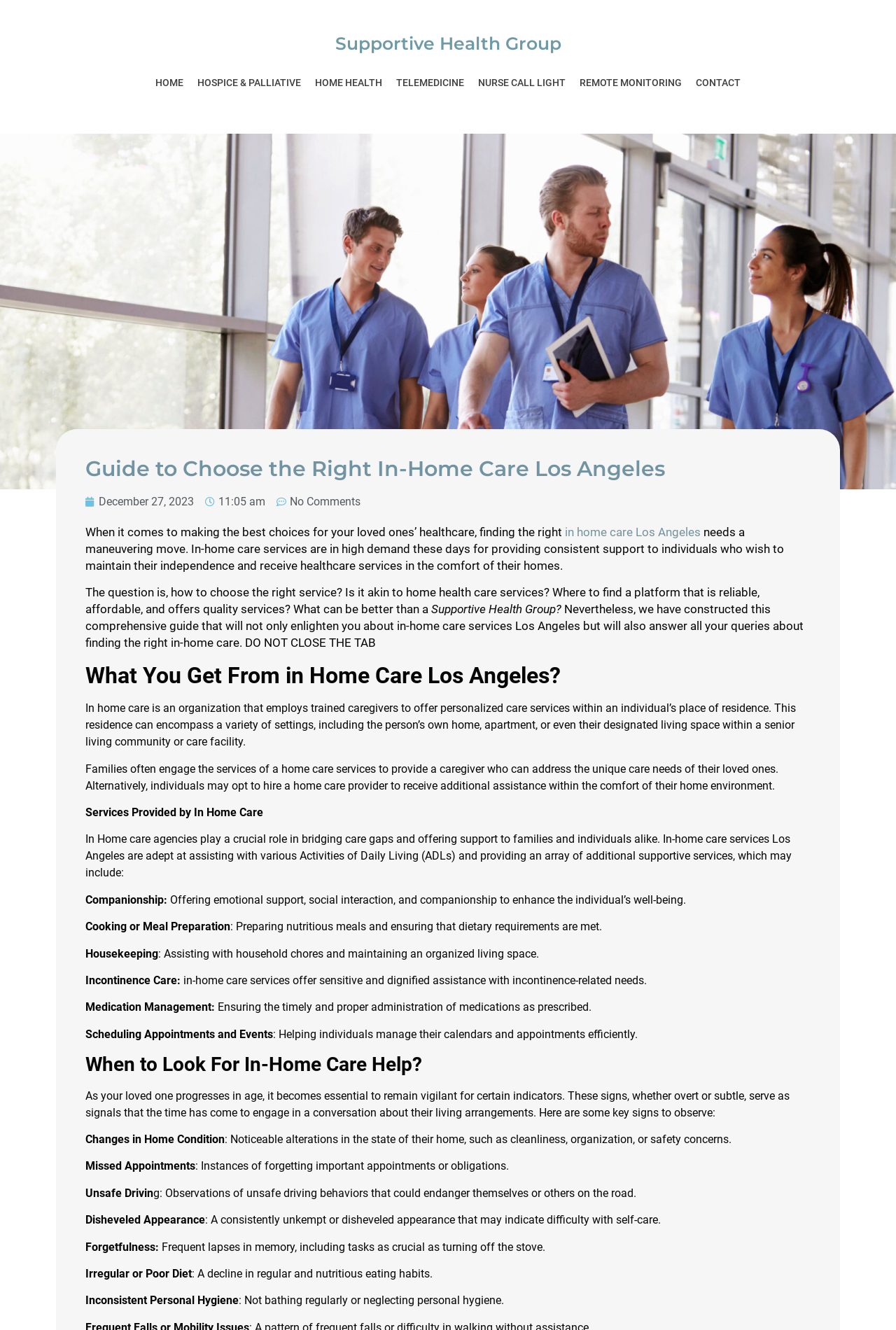Provide the bounding box coordinates of the UI element that matches the description: "REMOTE MONITORING".

[0.639, 0.05, 0.769, 0.074]